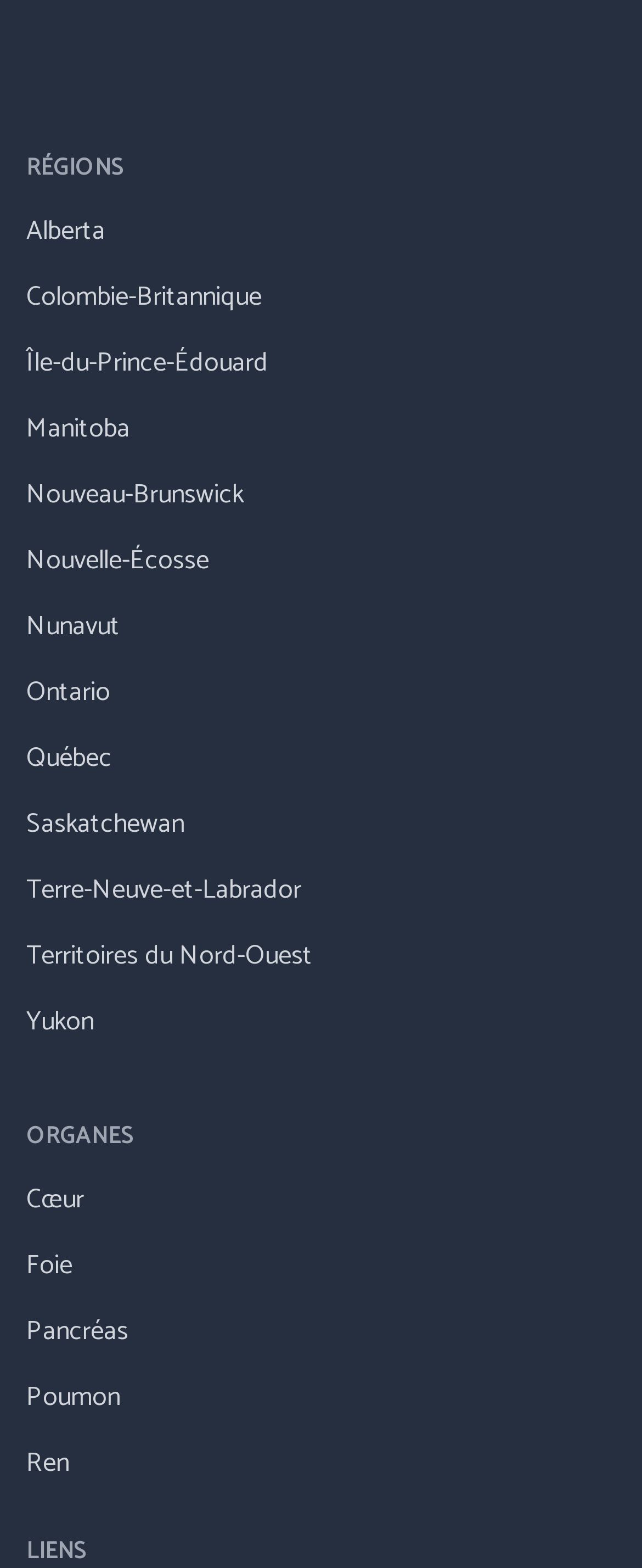Locate the bounding box coordinates of the region to be clicked to comply with the following instruction: "view Québec". The coordinates must be four float numbers between 0 and 1, in the form [left, top, right, bottom].

[0.041, 0.47, 0.174, 0.498]